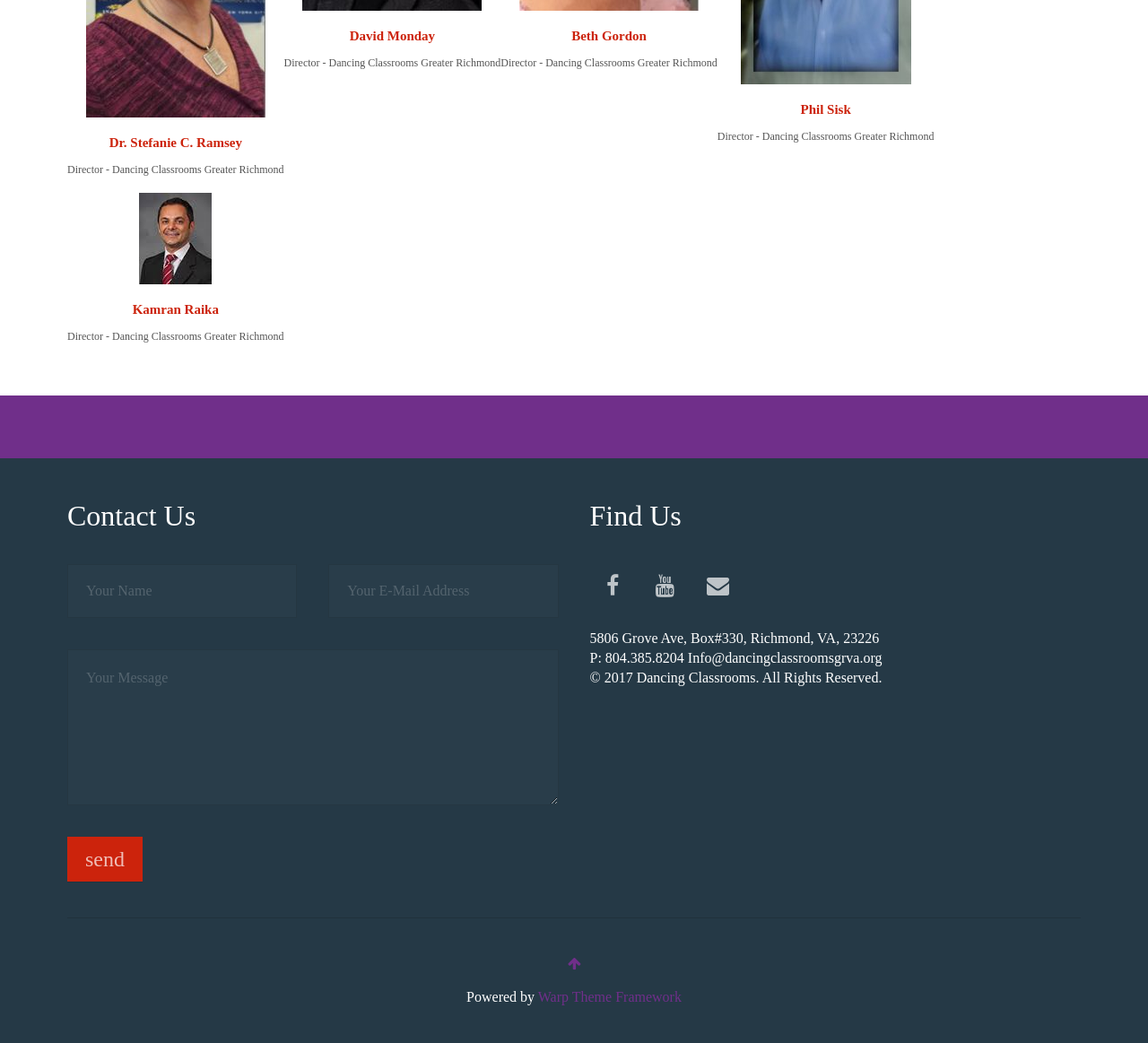Given the element description, predict the bounding box coordinates in the format (top-left x, top-left y, bottom-right x, bottom-right y), using floating point numbers between 0 and 1: parent_node: Find Us

[0.606, 0.541, 0.645, 0.584]